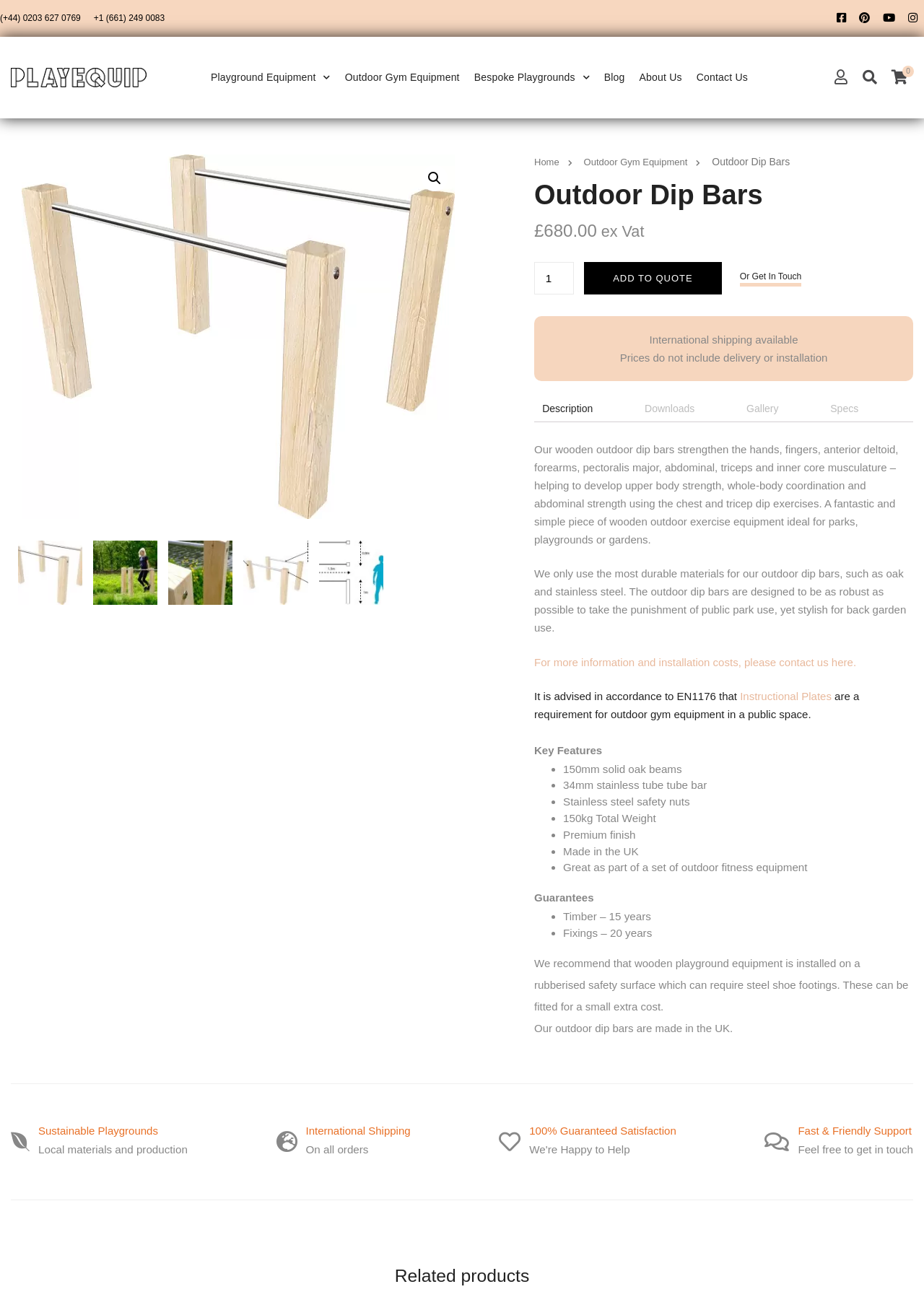Please provide a comprehensive answer to the question below using the information from the image: What material is used for the outdoor dip bars?

I found the material used for the outdoor dip bars by reading the text 'We only use the most durable materials for our outdoor dip bars, such as oak and stainless steel.' in the description tab.